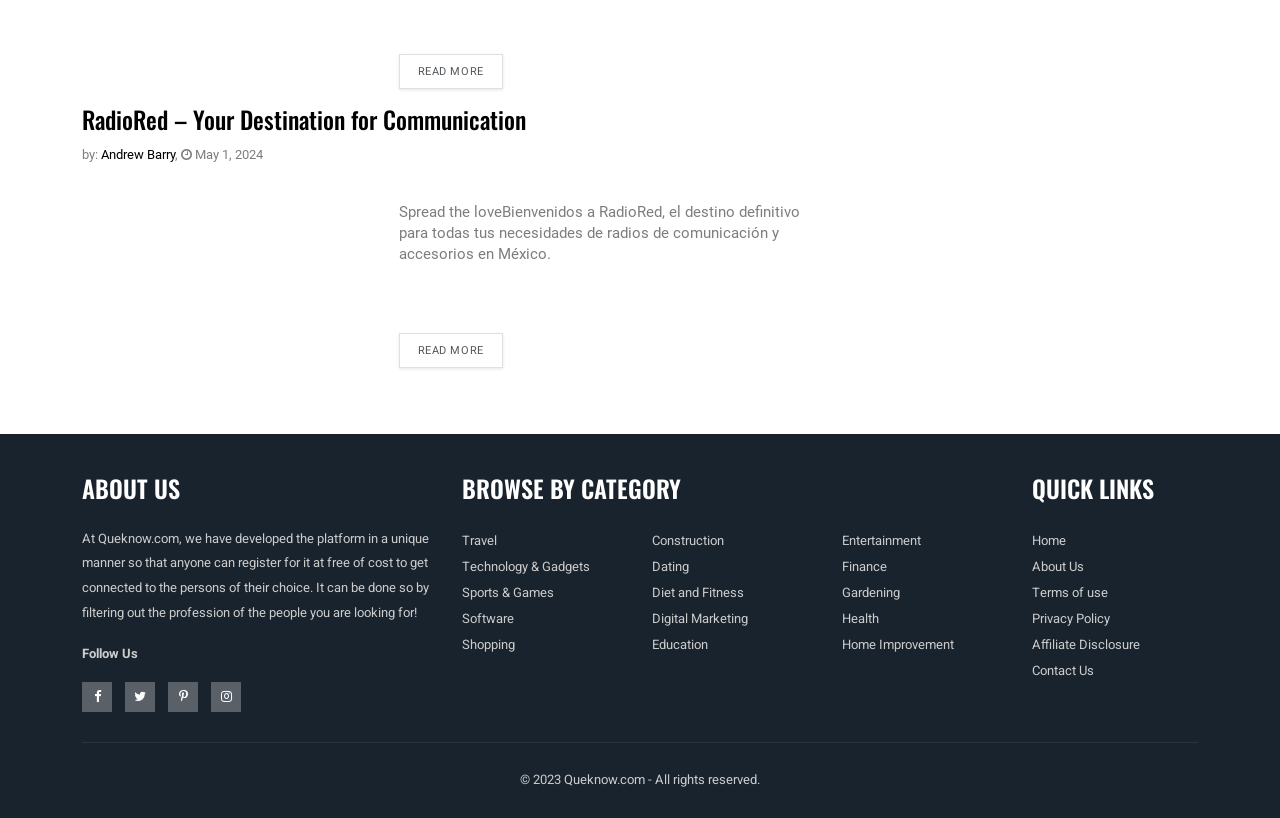Point out the bounding box coordinates of the section to click in order to follow this instruction: "Contact 'Us'".

[0.806, 0.808, 0.855, 0.831]